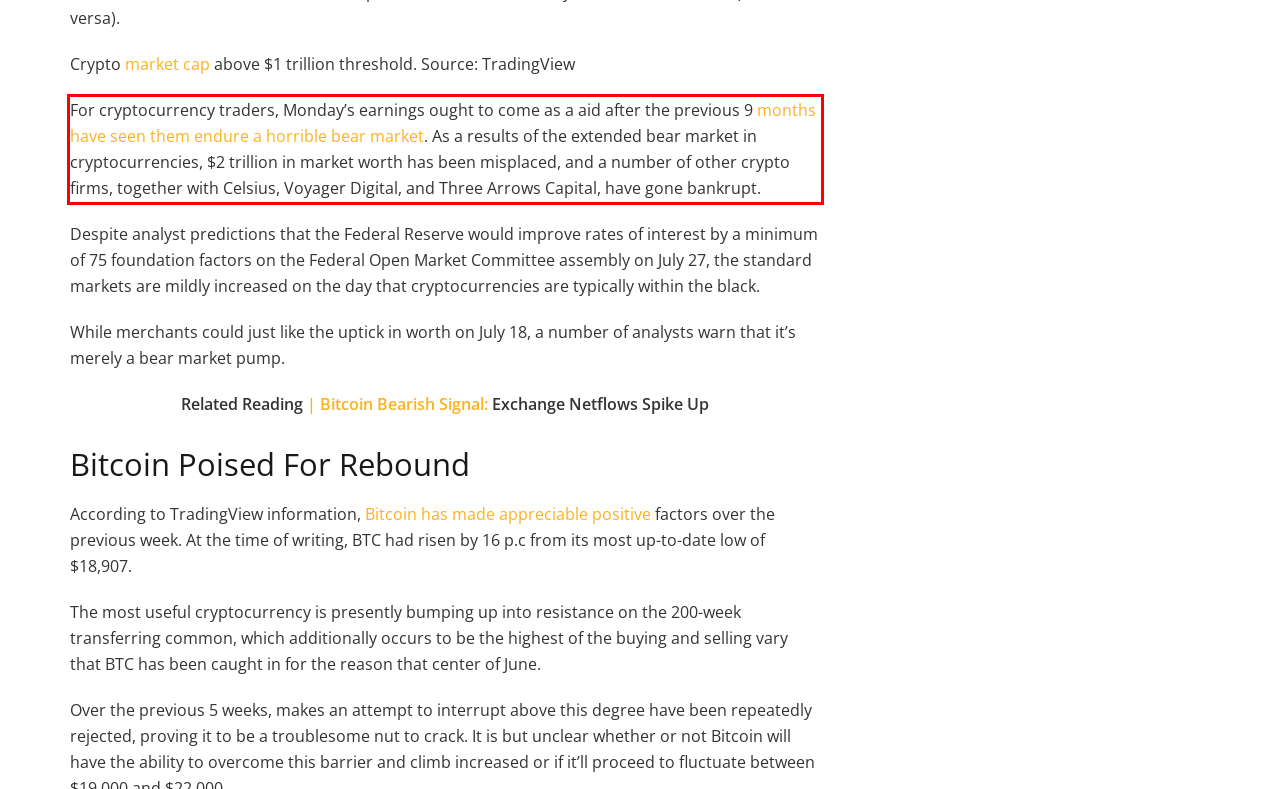There is a UI element on the webpage screenshot marked by a red bounding box. Extract and generate the text content from within this red box.

For cryptocurrency traders, Monday’s earnings ought to come as a aid after the previous 9 months have seen them endure a horrible bear market. As a results of the extended bear market in cryptocurrencies, $2 trillion in market worth has been misplaced, and a number of other crypto firms, together with Celsius, Voyager Digital, and Three Arrows Capital, have gone bankrupt.